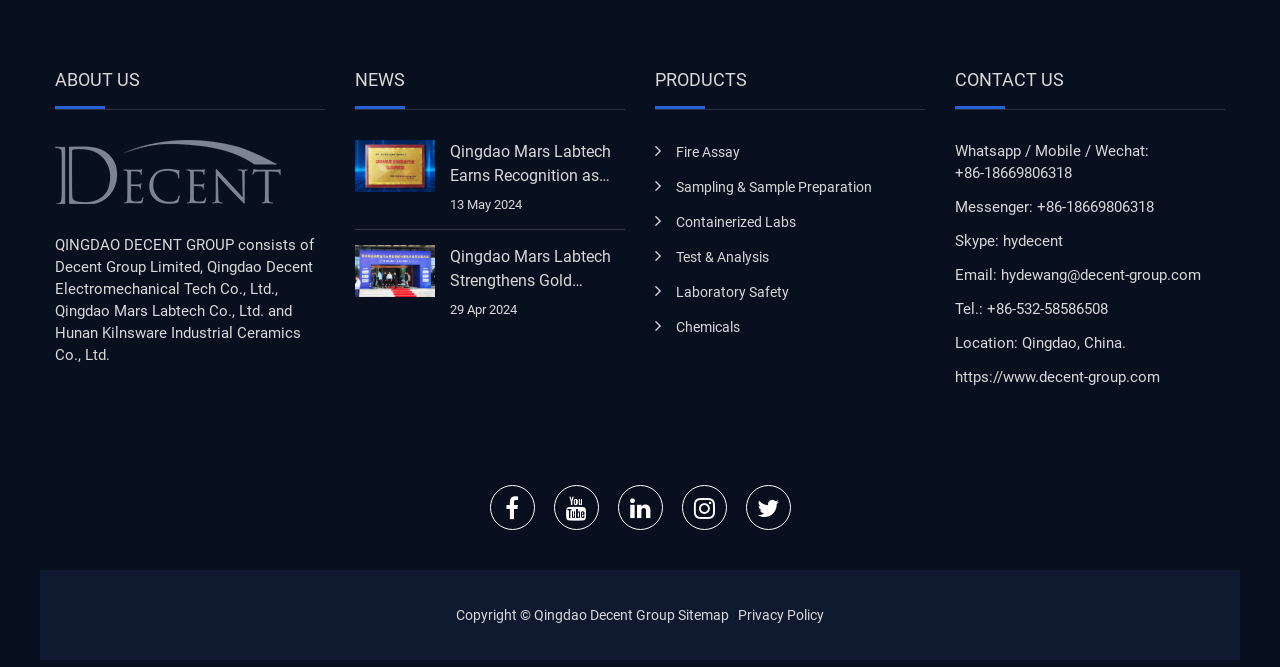Locate the bounding box coordinates of the region to be clicked to comply with the following instruction: "Read the news about Qingdao Mars Labtech earning recognition as 2024 National Gold Industry Quality Supplier". The coordinates must be four float numbers between 0 and 1, in the form [left, top, right, bottom].

[0.277, 0.209, 0.34, 0.32]